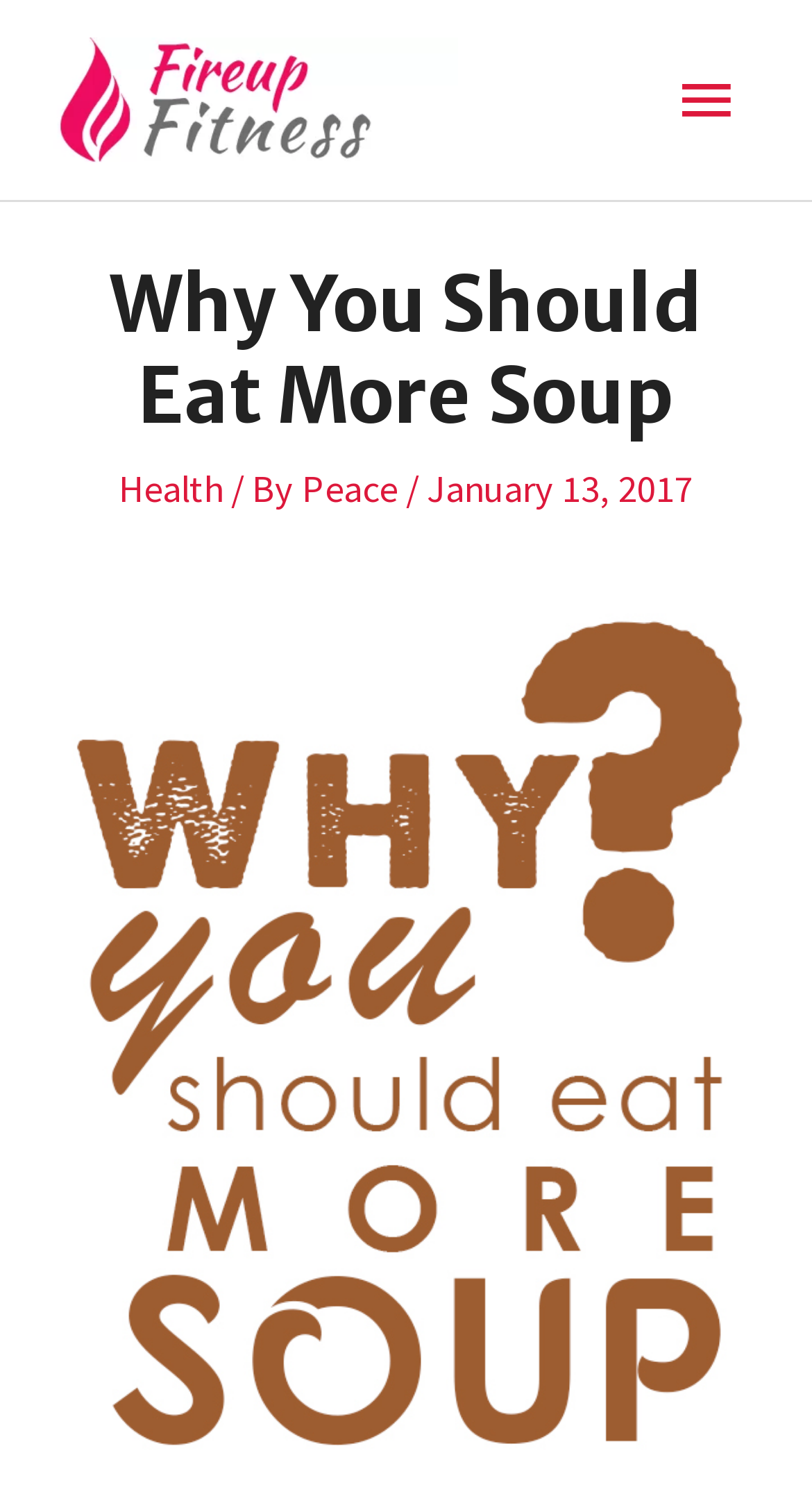When was the article published?
Based on the image, respond with a single word or phrase.

January 13, 2017